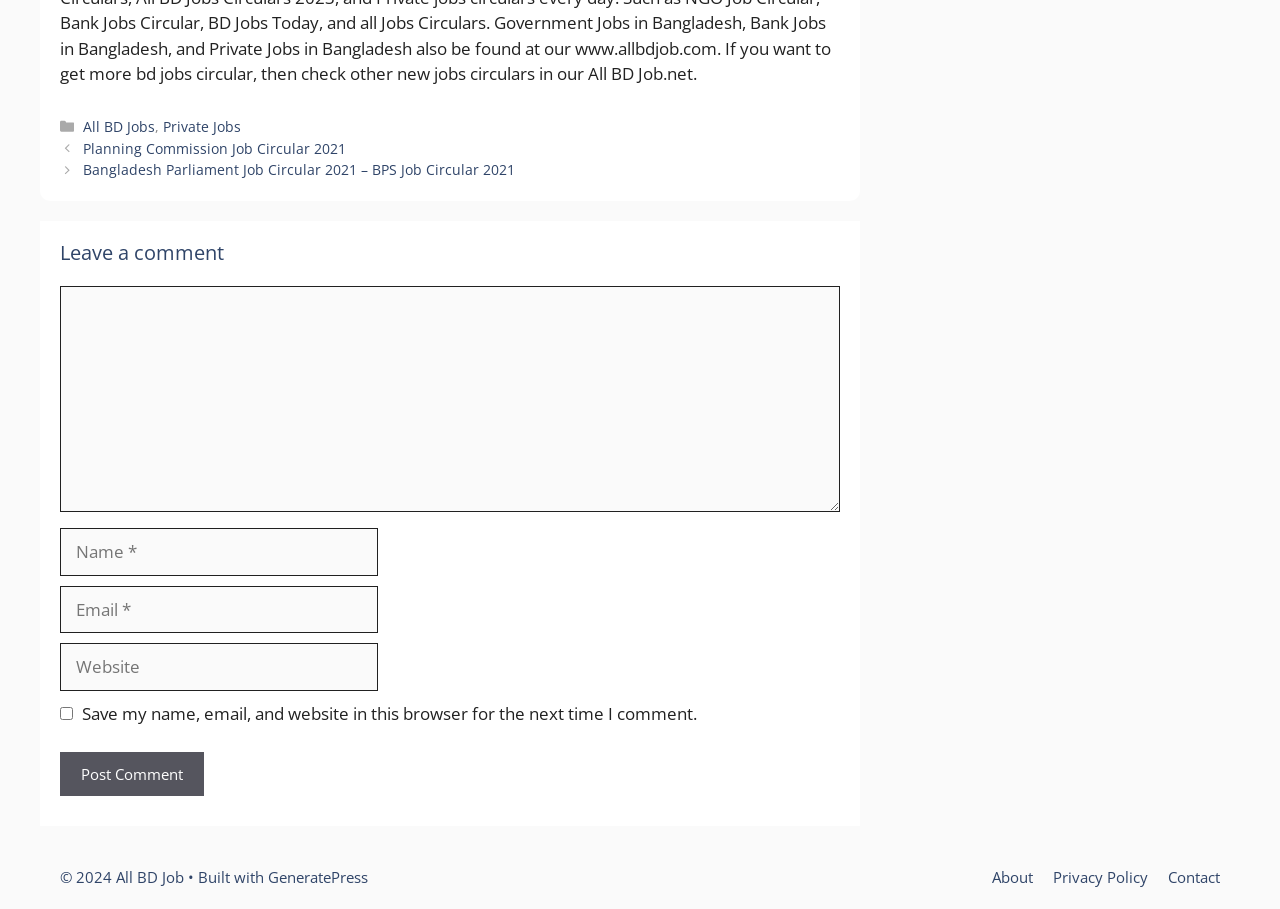How many links are in the footer?
Look at the screenshot and respond with one word or a short phrase.

4